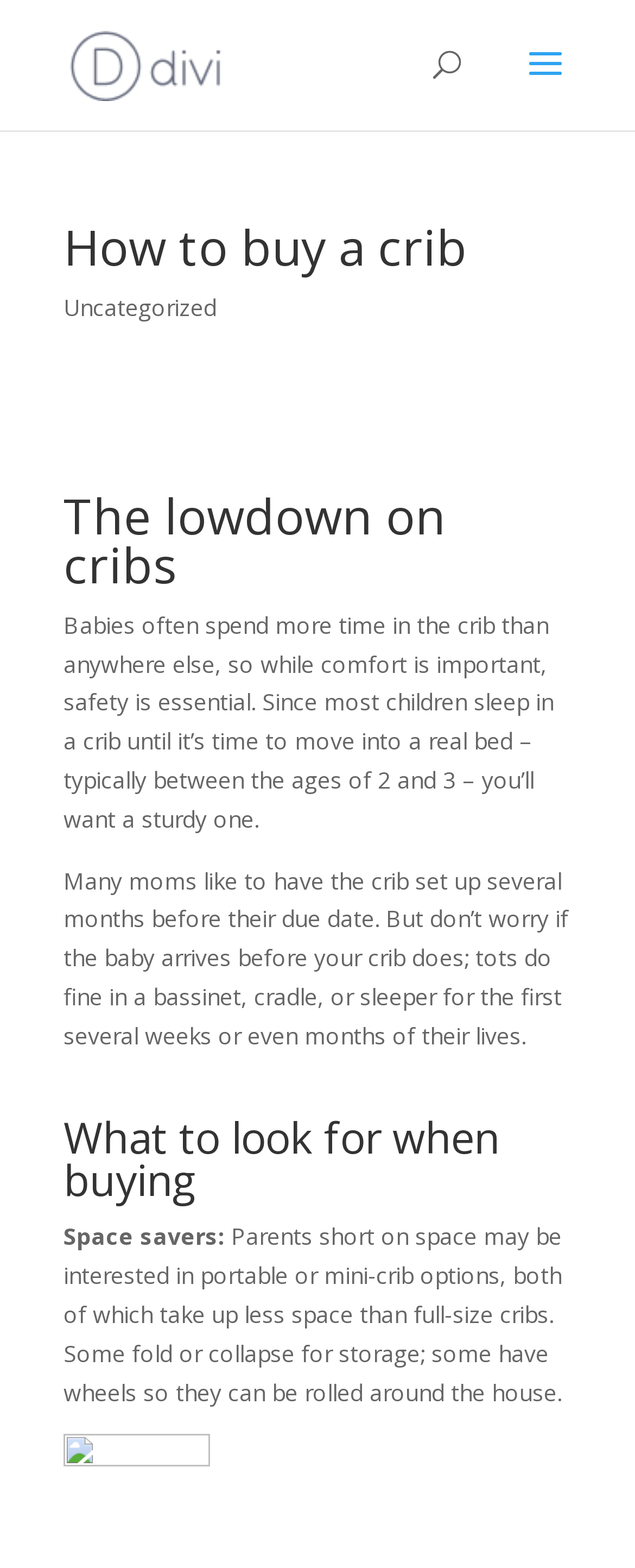Based on the image, please elaborate on the answer to the following question:
What is the main topic of this webpage?

Based on the webpage content, the main topic is about buying a crib, as indicated by the heading 'How to buy a crib' and the subsequent sections discussing the importance of safety, what to look for when buying, and space-saving options.